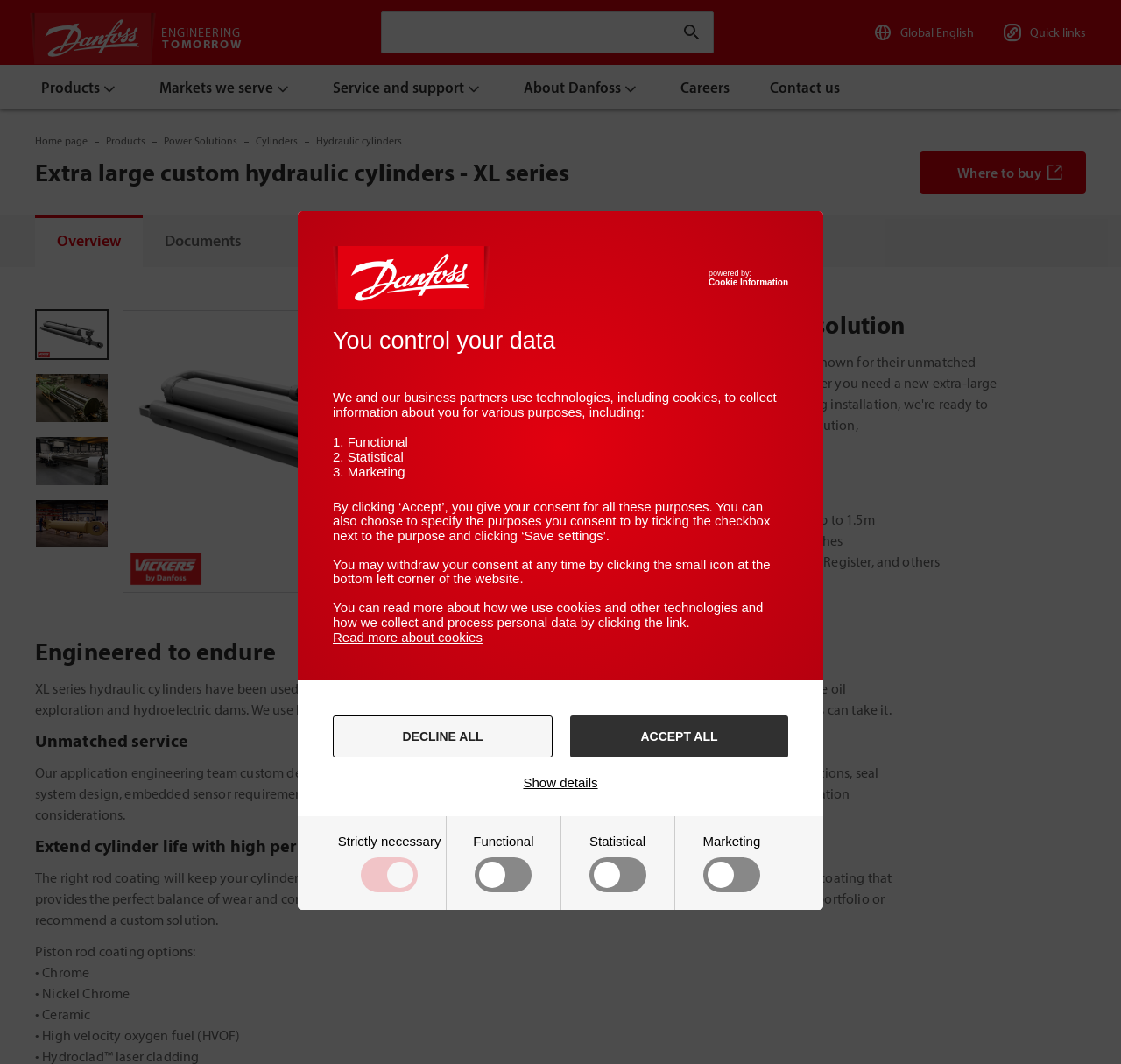Offer a meticulous description of the webpage's structure and content.

The webpage is about Vickers by Danfoss, a premier manufacturer of custom large-scale hydraulic cylinders, and also offers cylinder service and repair. The page has a prominent dialog box at the top, which is a cookie consent notification. This dialog box has a logo, a heading "You control your data", and a list of purposes for which cookies are used, including functional, statistical, and marketing. There are buttons to accept or decline all cookies, as well as a link to read more about cookies.

Below the dialog box, there is a navigation menu with links to various sections of the website, including products, markets, service and support, about Danfoss, and careers. There is also a search bar and a button to enter search text.

The main content of the page is about extra large custom hydraulic cylinders, specifically the XL series. There is a heading "Extra large custom hydraulic cylinders - XL series" and a brief overview of the product. There are also links to related pages, such as "Where to buy" and "Documents".

The page features several images of the XL series hydraulic cylinders, including a large image at the top and several smaller images below. There is also a section highlighting the benefits of the XL series, including customized solutions, engineered to last, and unmatched service.

Overall, the webpage is focused on promoting the XL series hydraulic cylinders and providing information about the product and its benefits.